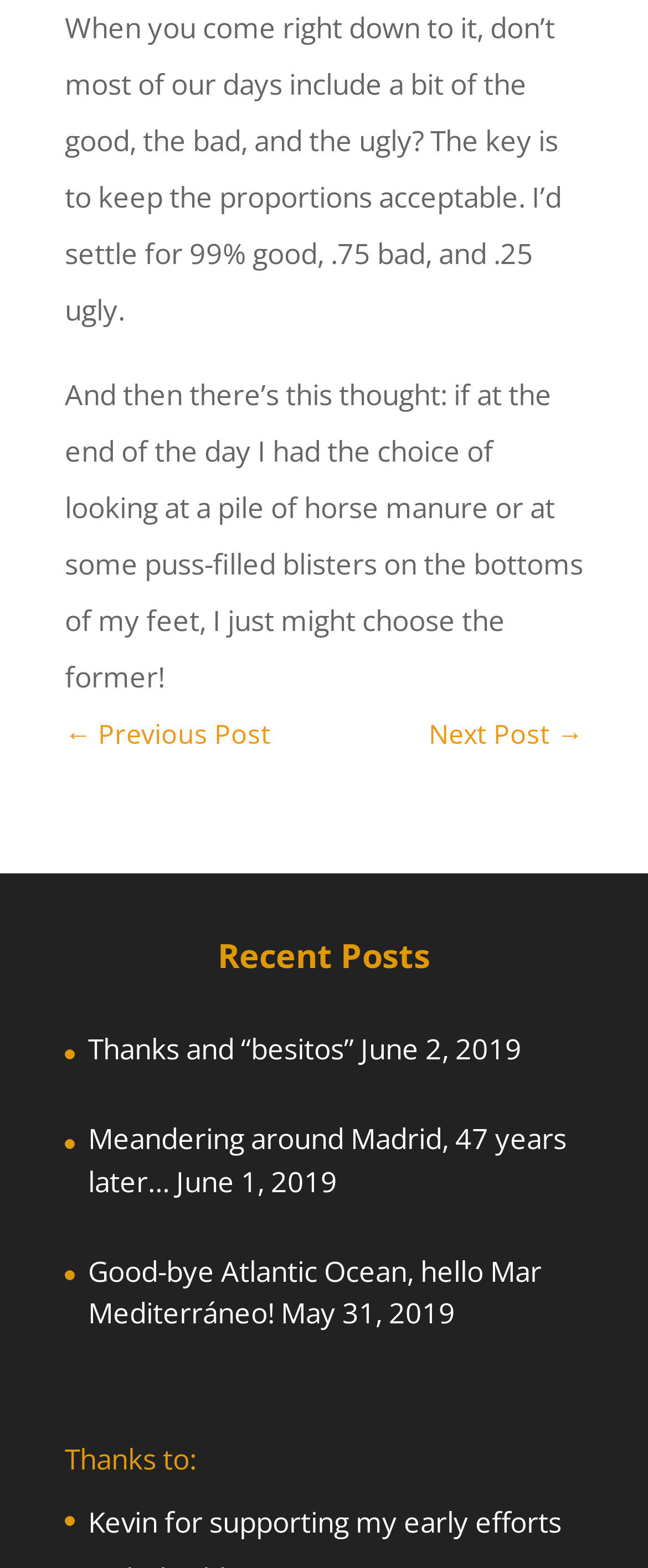What is the date of the latest post?
Can you offer a detailed and complete answer to this question?

I looked at the dates next to each post under 'Recent Posts' and found that the latest post is 'Thanks and “besitos”' with a date of June 2, 2019.